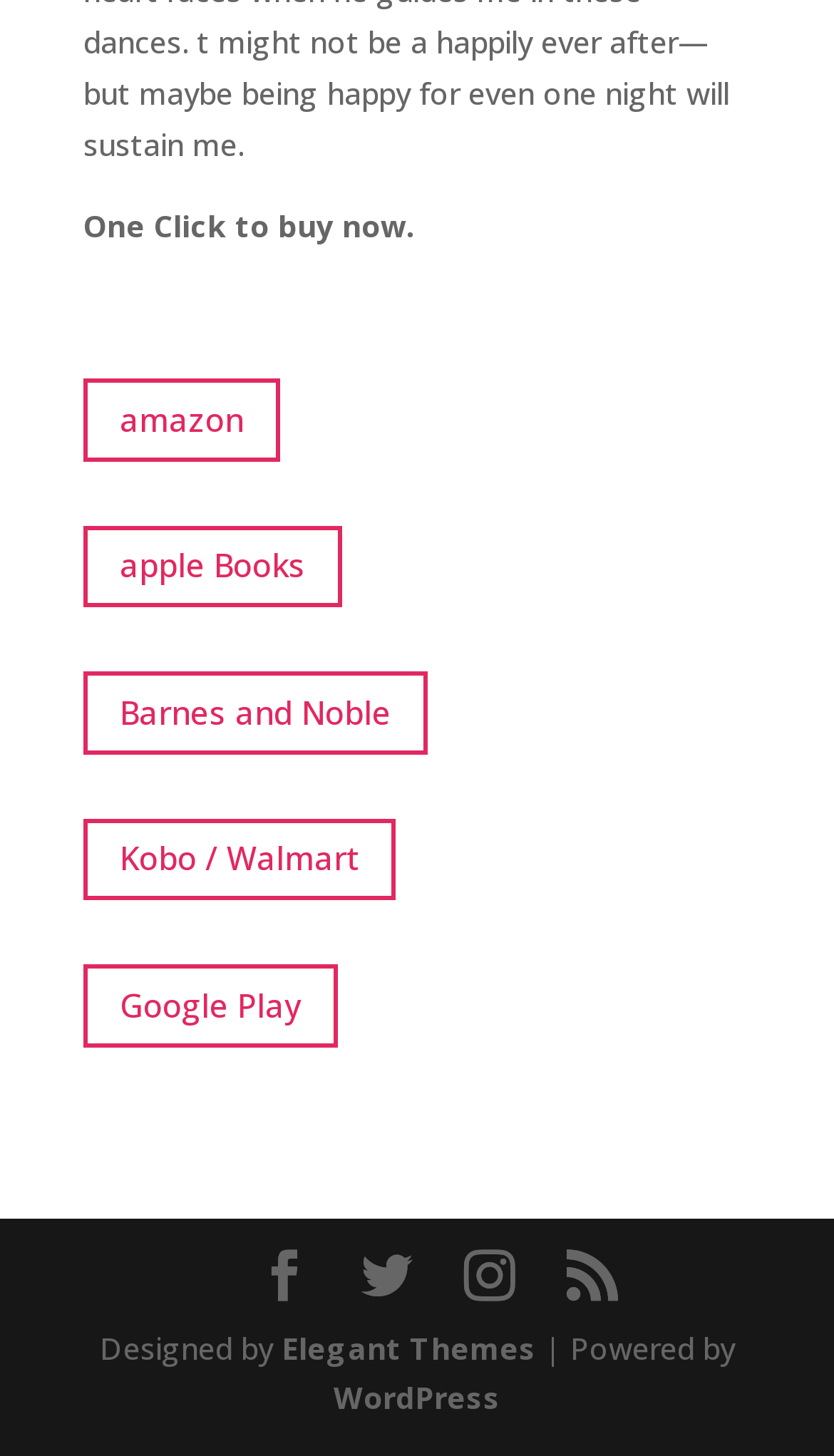Please find the bounding box coordinates of the element that needs to be clicked to perform the following instruction: "Share on social media". The bounding box coordinates should be four float numbers between 0 and 1, represented as [left, top, right, bottom].

[0.31, 0.859, 0.372, 0.895]